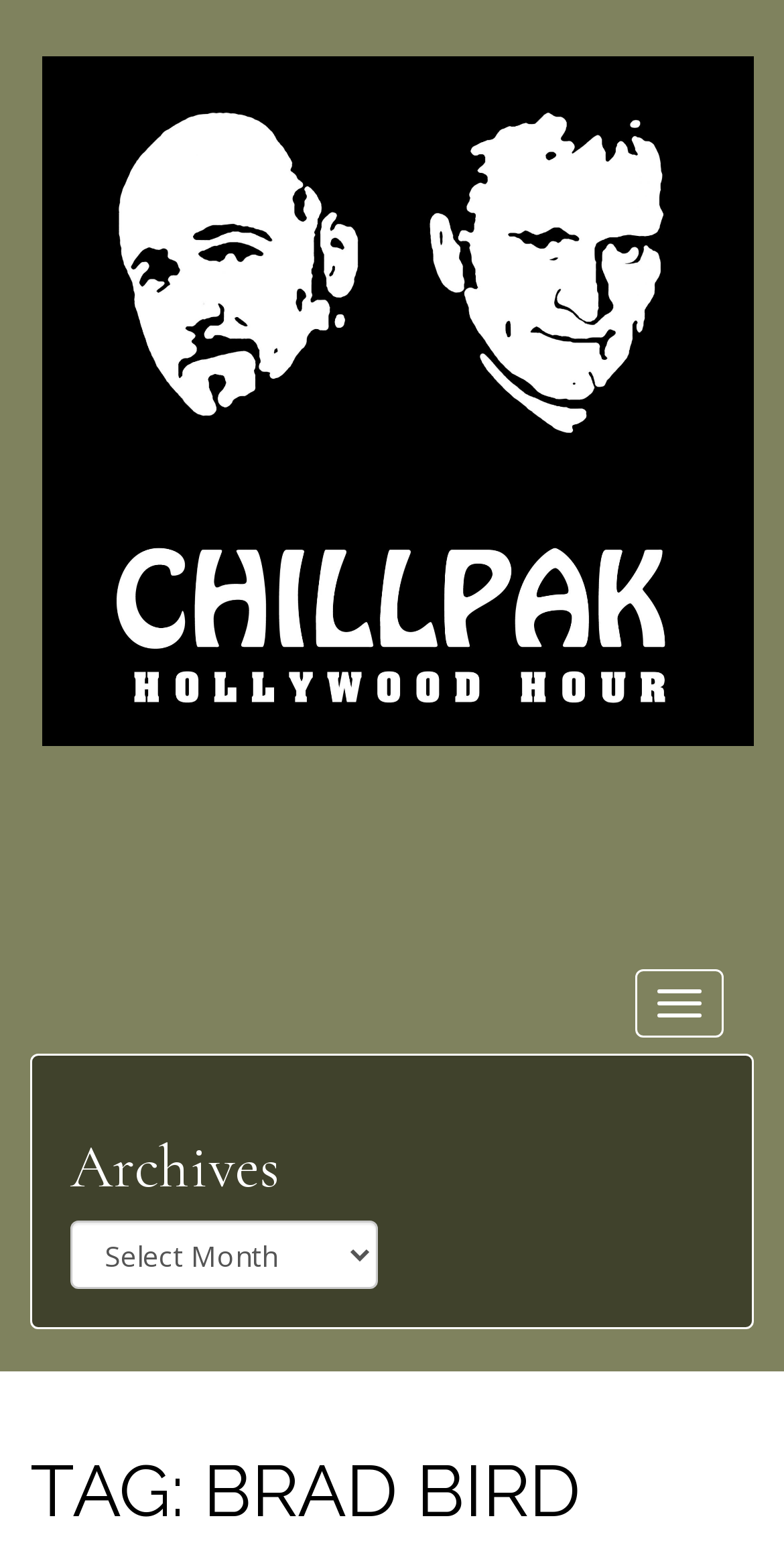Is the navigation menu expanded?
Give a one-word or short phrase answer based on the image.

No